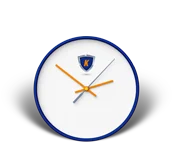Provide a comprehensive description of the image.

The image features a stylish wall clock prominently displaying a round, white face framed by a deep blue rim. The clock showcases a sleek design with two vibrant hands—one orange and the other silver—indicating the time. At the top of the clock face, there is a crest symbol that adds a touch of elegance and branding. This clock serves as a timekeeping device, complementing the information about a training program related to the Consumer Chemicals and Containers Regulations, indicating an atmosphere of professionalism and organization.